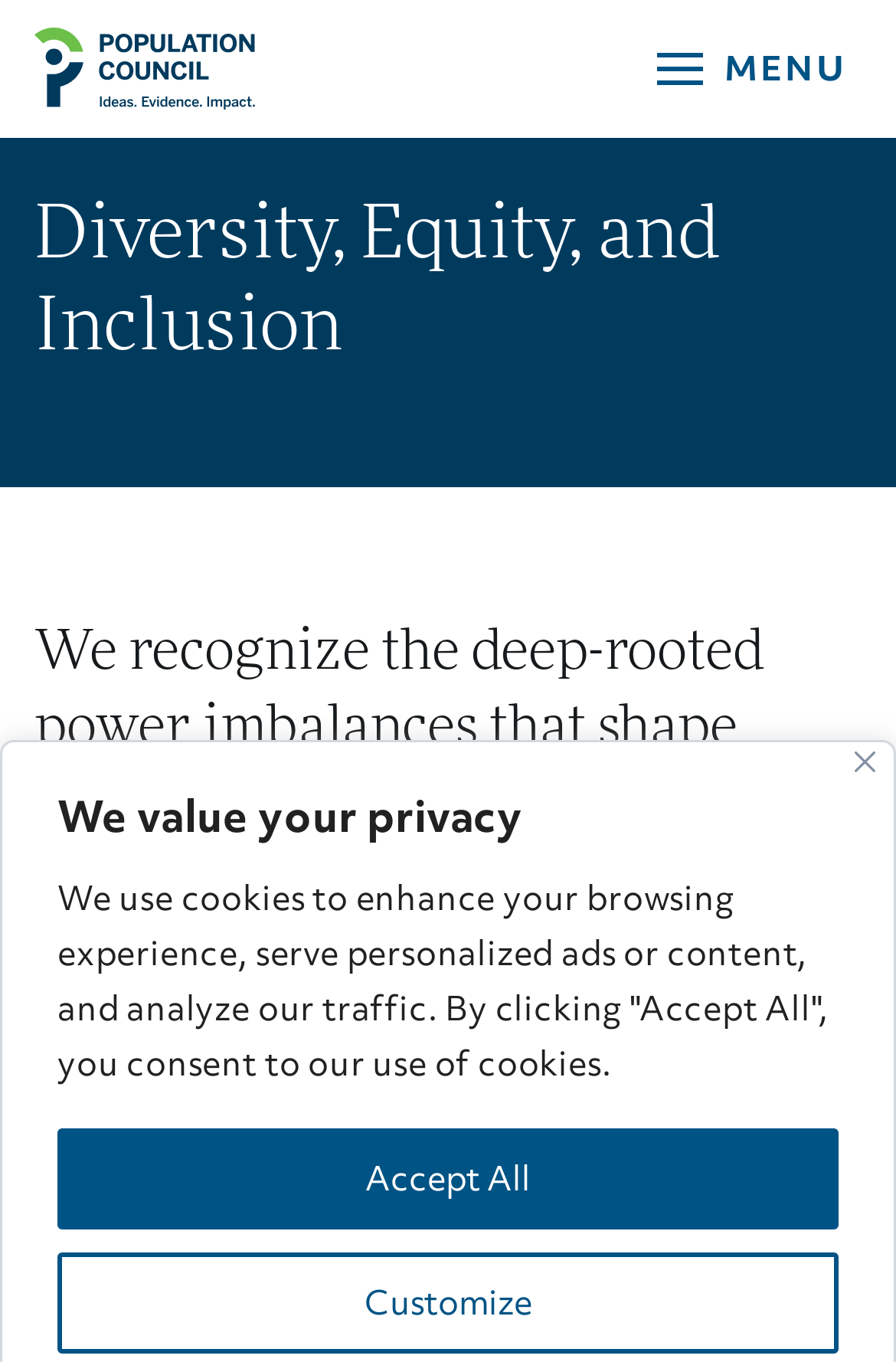Please locate the UI element described by "aria-label="Population Council Logo"" and provide its bounding box coordinates.

[0.038, 0.013, 0.285, 0.057]